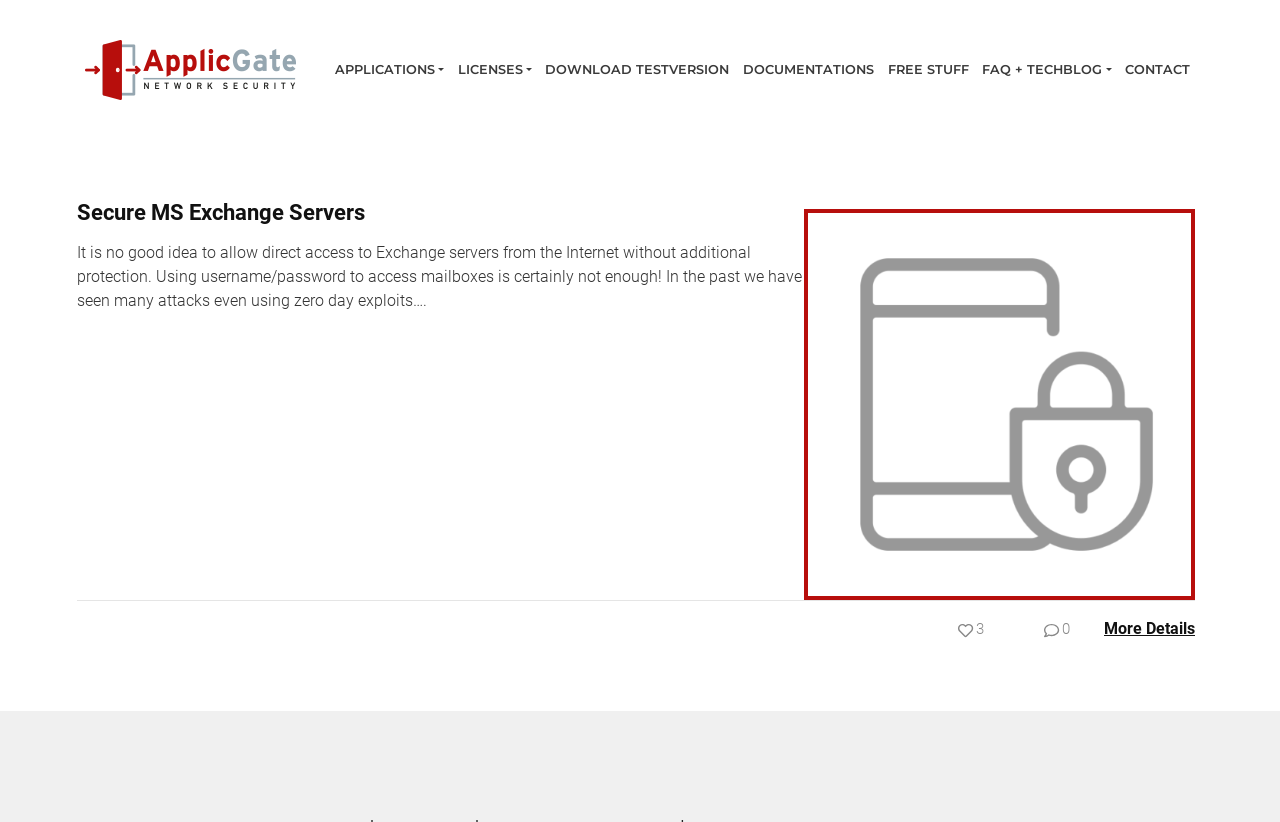Determine the bounding box coordinates (top-left x, top-left y, bottom-right x, bottom-right y) of the UI element described in the following text: Secure MS Exchange Servers

[0.06, 0.243, 0.285, 0.274]